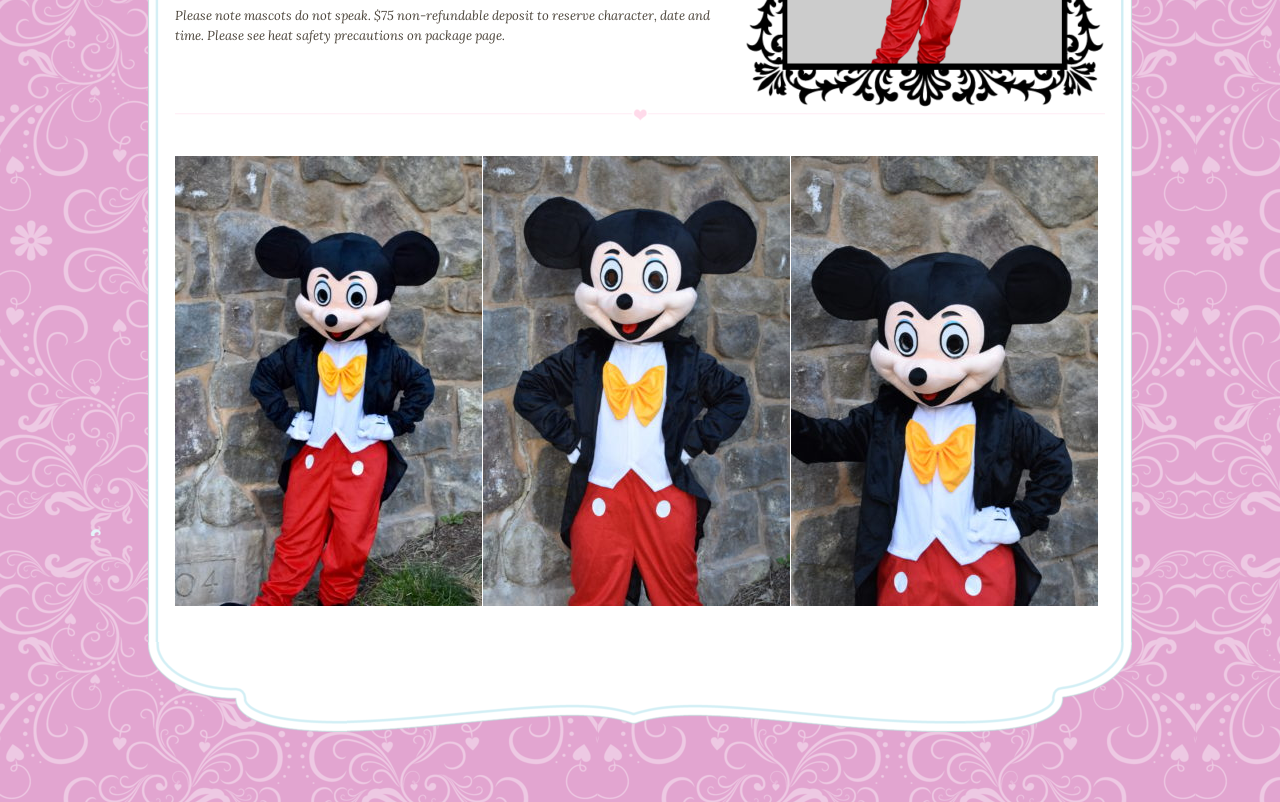Locate the bounding box of the UI element described in the following text: "alt="Mickey 2" title="Mickey 2"".

[0.618, 0.194, 0.858, 0.755]